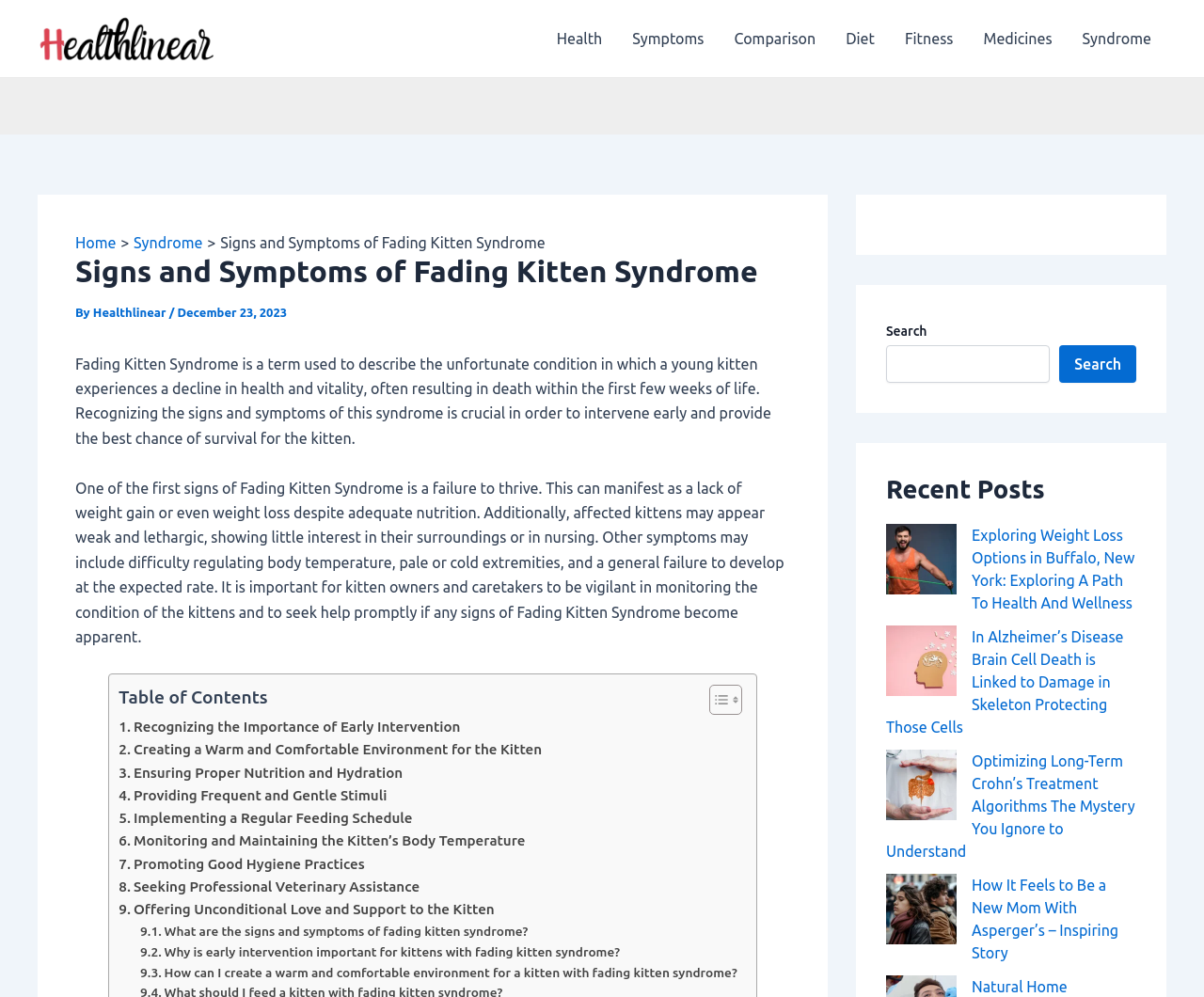Determine the main heading of the webpage and generate its text.

Signs and Symptoms of Fading Kitten Syndrome